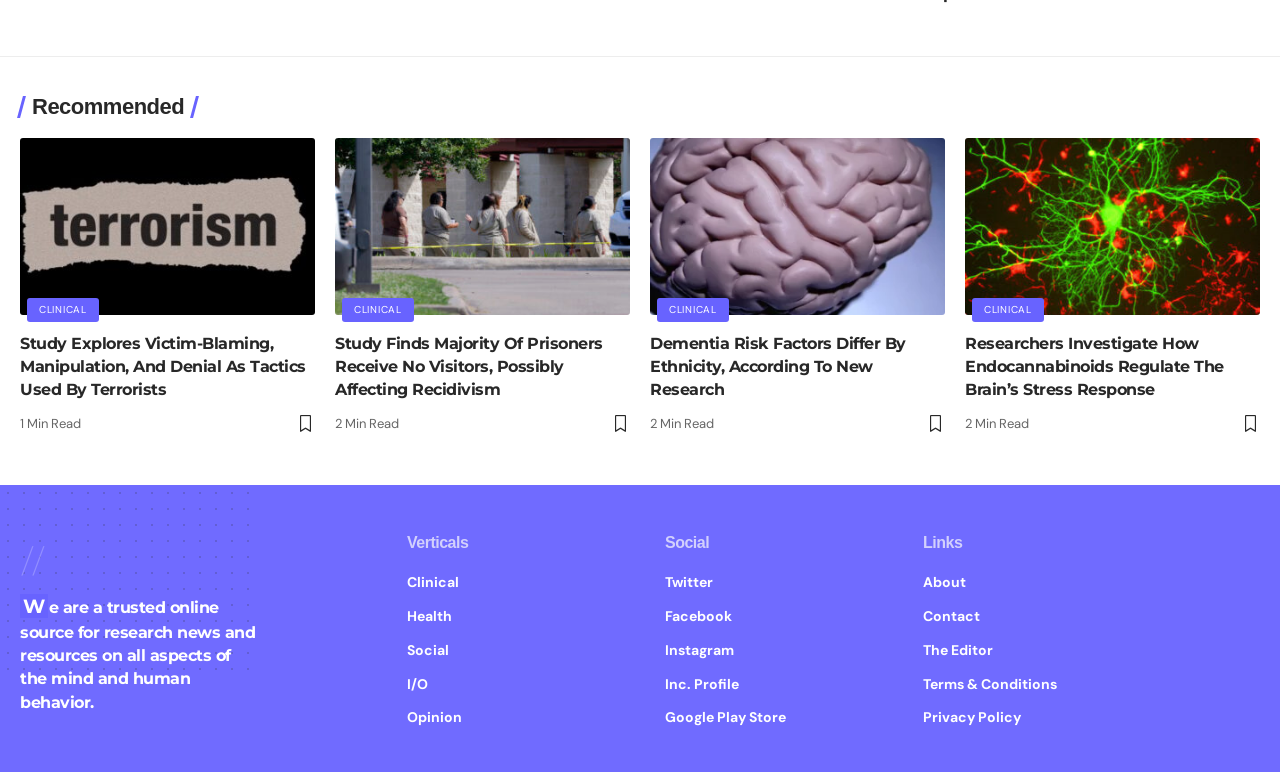Locate the bounding box coordinates of the element that should be clicked to fulfill the instruction: "Explore the clinical research on dementia risk factors".

[0.513, 0.385, 0.569, 0.417]